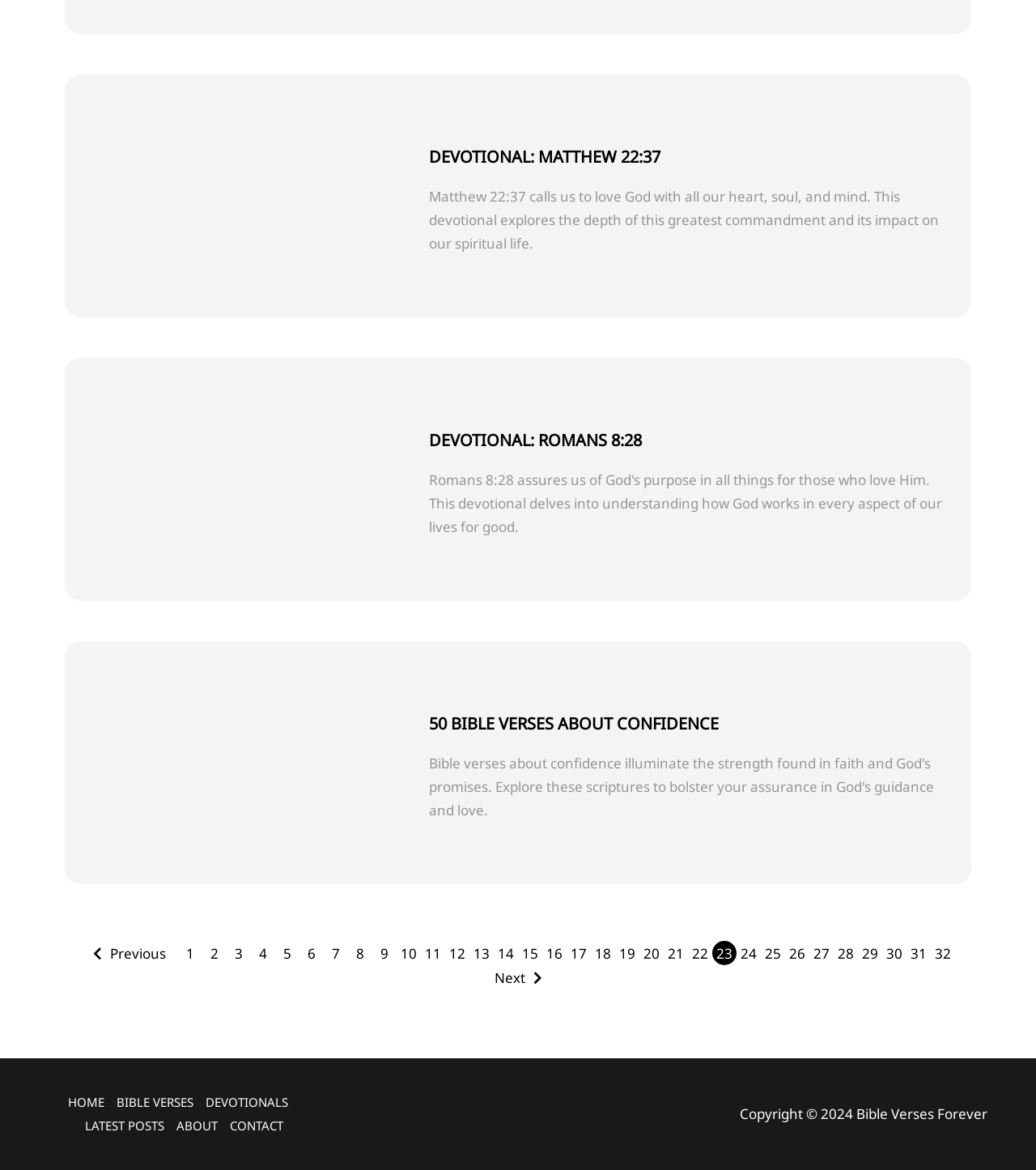Locate the bounding box coordinates of the element that should be clicked to execute the following instruction: "Navigate to the 'HOME' page".

[0.065, 0.933, 0.106, 0.952]